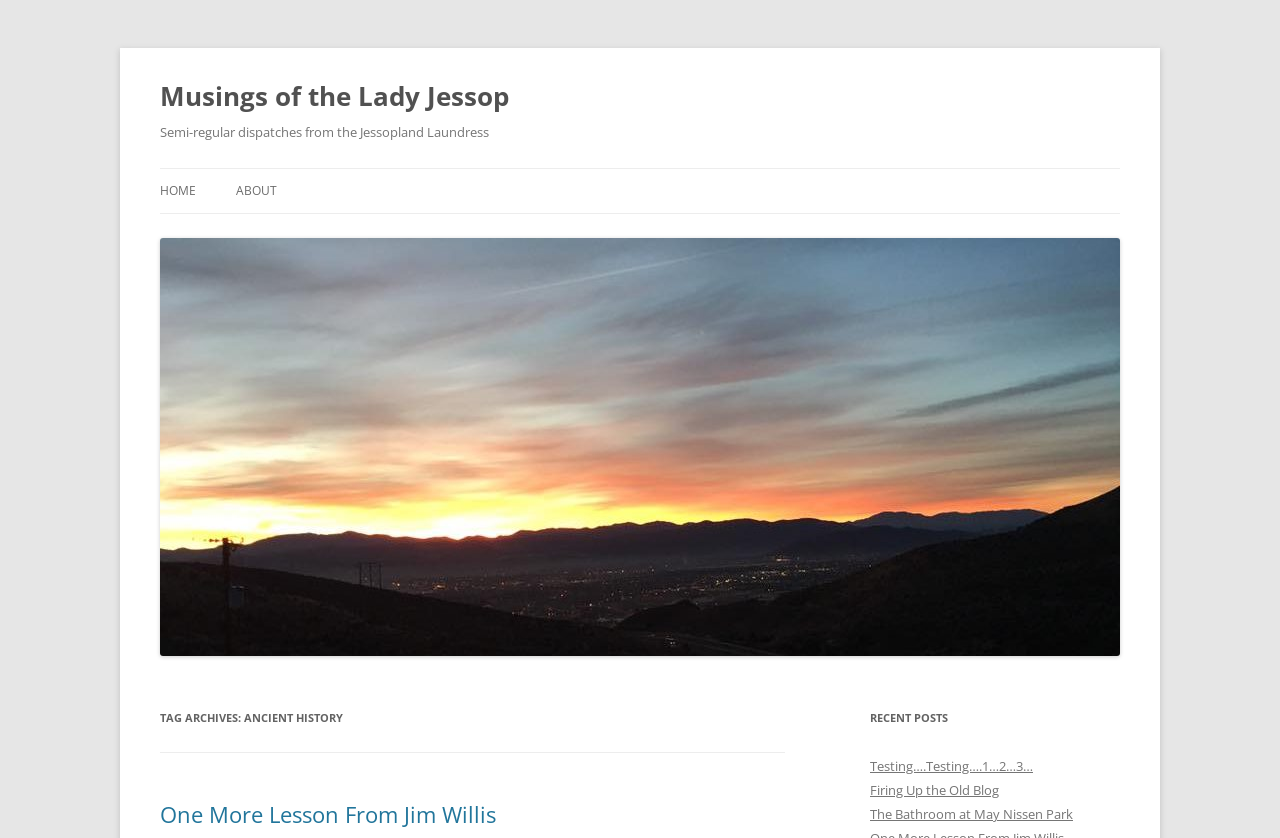Please locate the bounding box coordinates for the element that should be clicked to achieve the following instruction: "check latest blog post". Ensure the coordinates are given as four float numbers between 0 and 1, i.e., [left, top, right, bottom].

[0.68, 0.904, 0.807, 0.925]